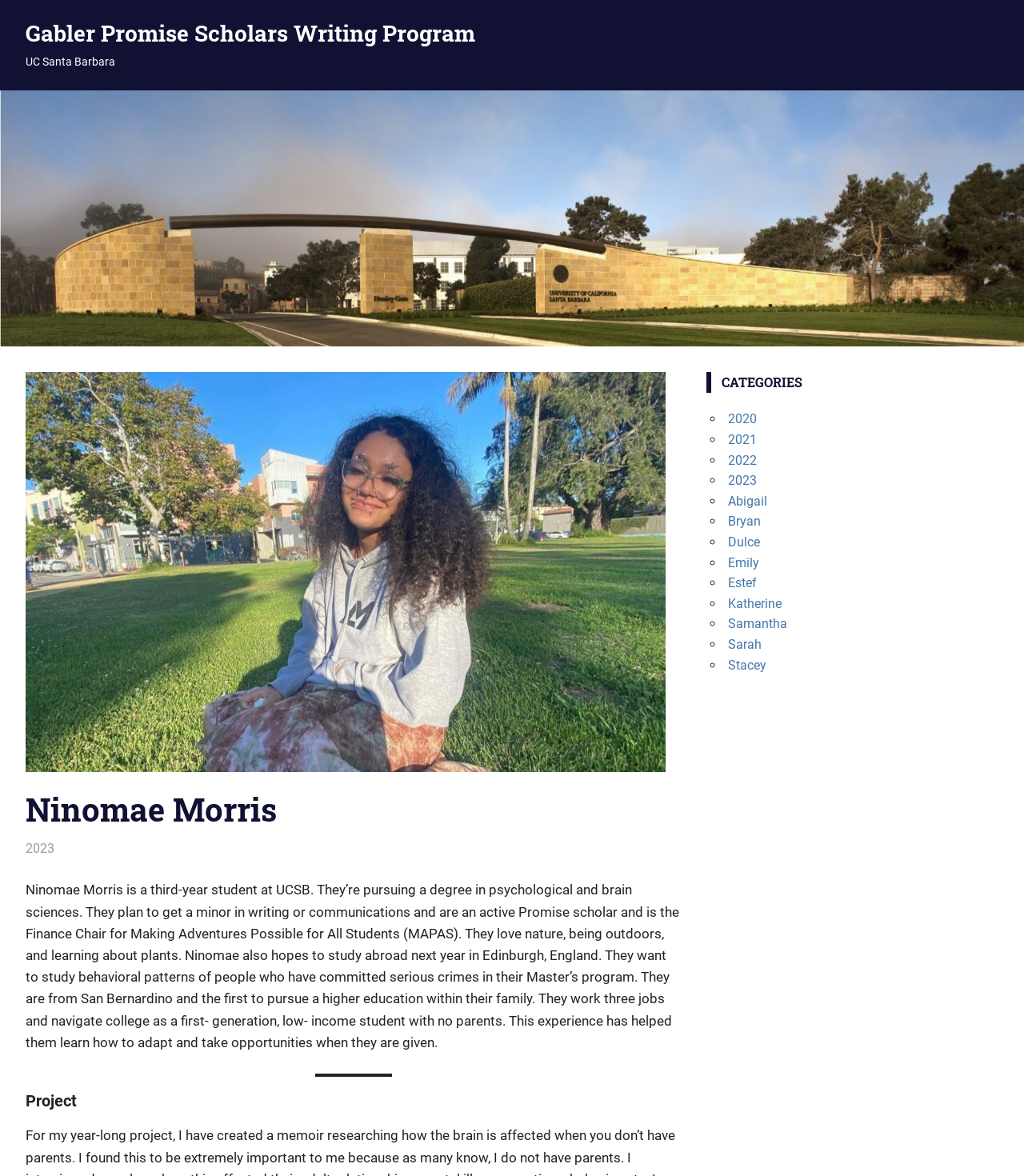Locate the bounding box coordinates of the clickable region necessary to complete the following instruction: "Read about Ninomae Morris". Provide the coordinates in the format of four float numbers between 0 and 1, i.e., [left, top, right, bottom].

[0.025, 0.67, 0.27, 0.706]